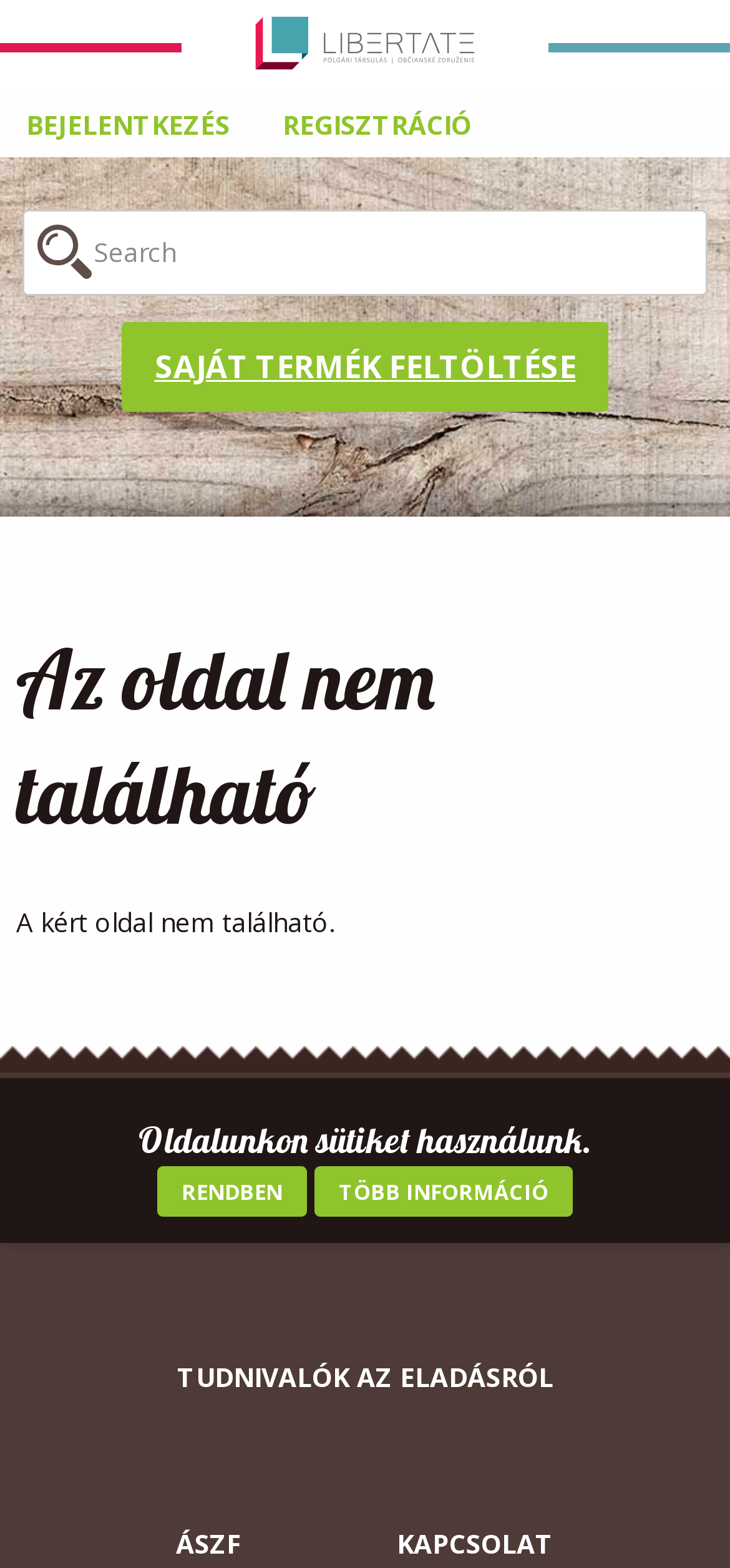Please determine the bounding box coordinates of the area that needs to be clicked to complete this task: 'Search'. The coordinates must be four float numbers between 0 and 1, formatted as [left, top, right, bottom].

[0.032, 0.133, 0.968, 0.189]